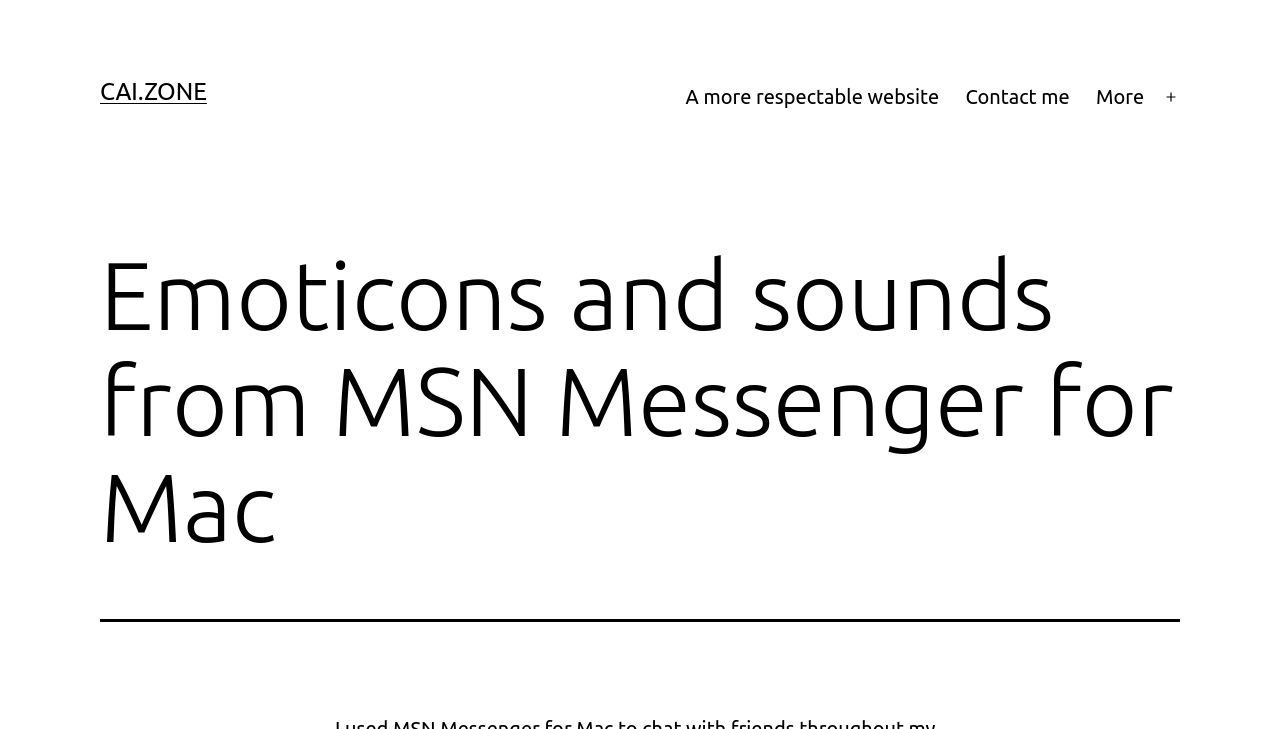Answer the following query concisely with a single word or phrase:
What is the position of the link 'Contact me' relative to the link 'A more respectable website'?

To the right